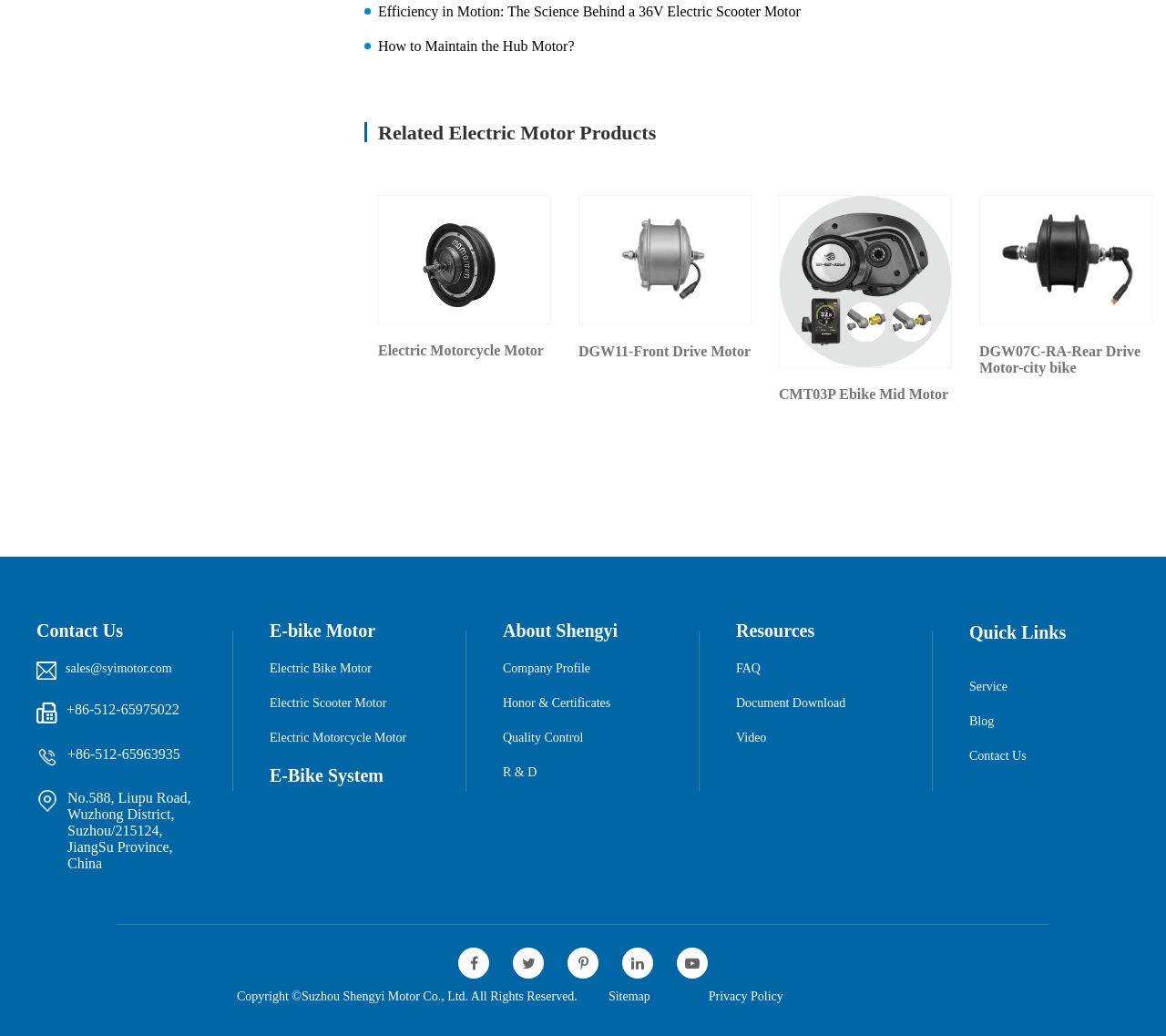Based on the element description, predict the bounding box coordinates (top-left x, top-left y, bottom-right x, bottom-right y) for the UI element in the screenshot: Health & Wellness

None